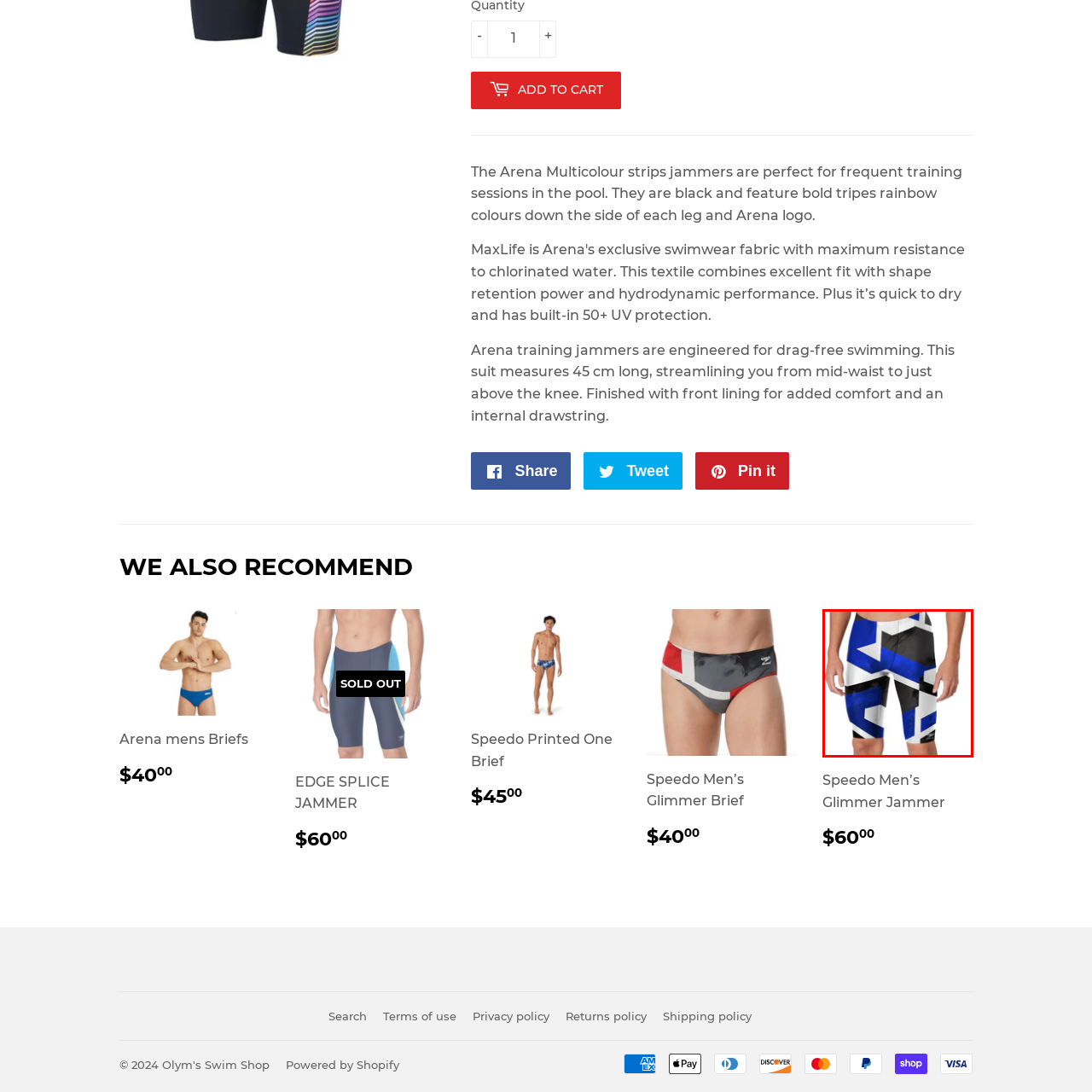What is the length of these jammers?
Look closely at the part of the image outlined in red and give a one-word or short phrase answer.

45 cm